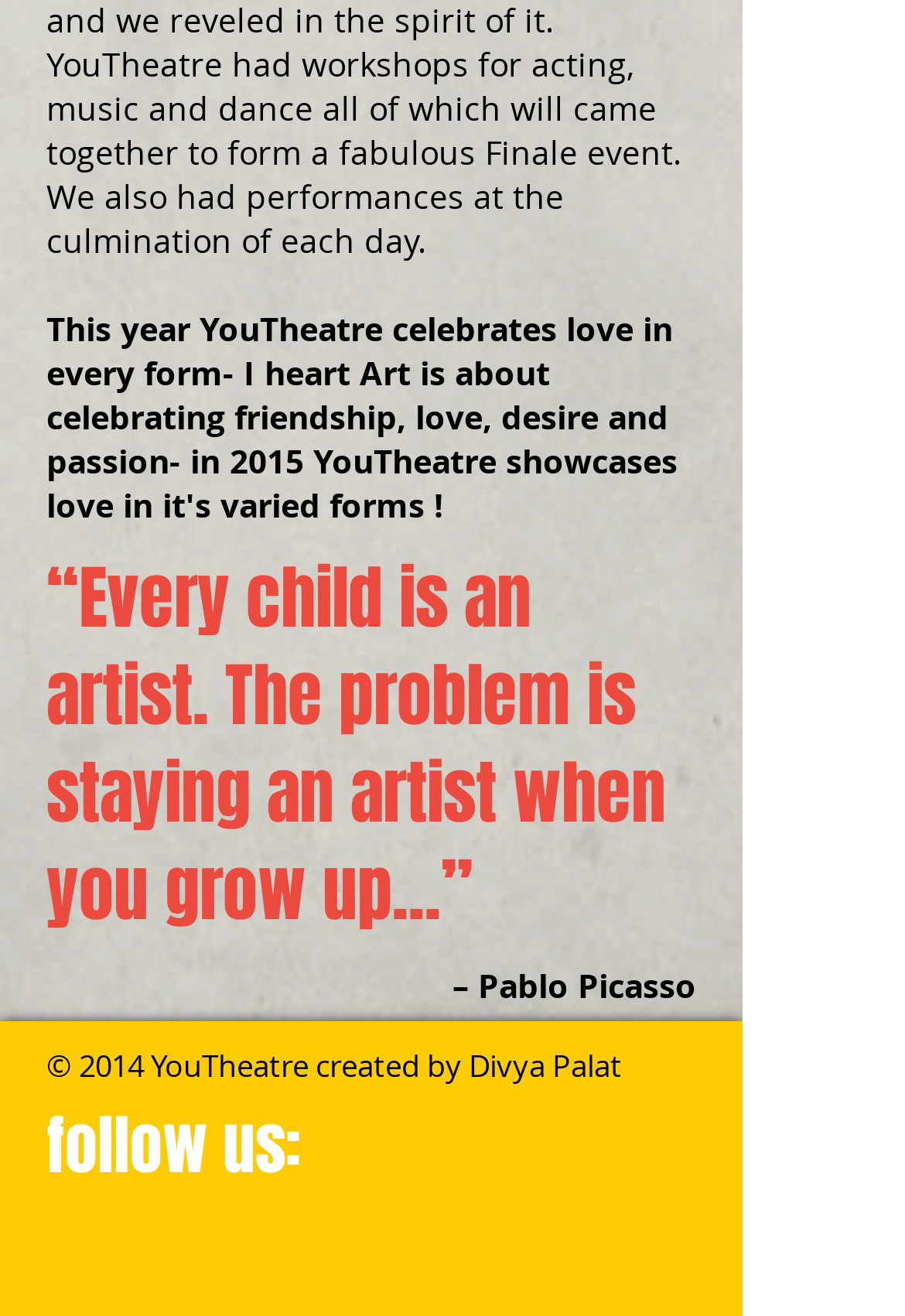What is the copyright year of the website?
Please respond to the question with a detailed and informative answer.

The copyright year of the website is 2014, as indicated by the StaticText element '© 2014 YouTheatre created by Divya Palat' at the bottom of the page.